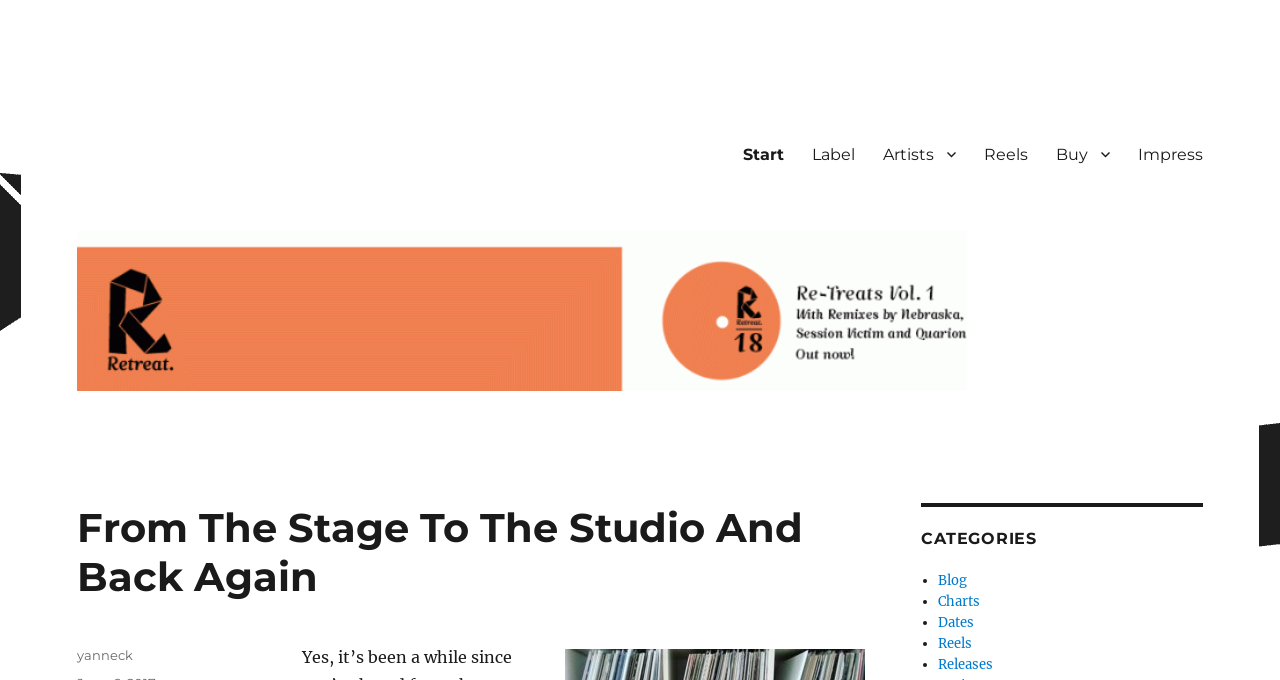Bounding box coordinates should be provided in the format (top-left x, top-left y, bottom-right x, bottom-right y) with all values between 0 and 1. Identify the bounding box for this UI element: Reels

[0.758, 0.196, 0.814, 0.257]